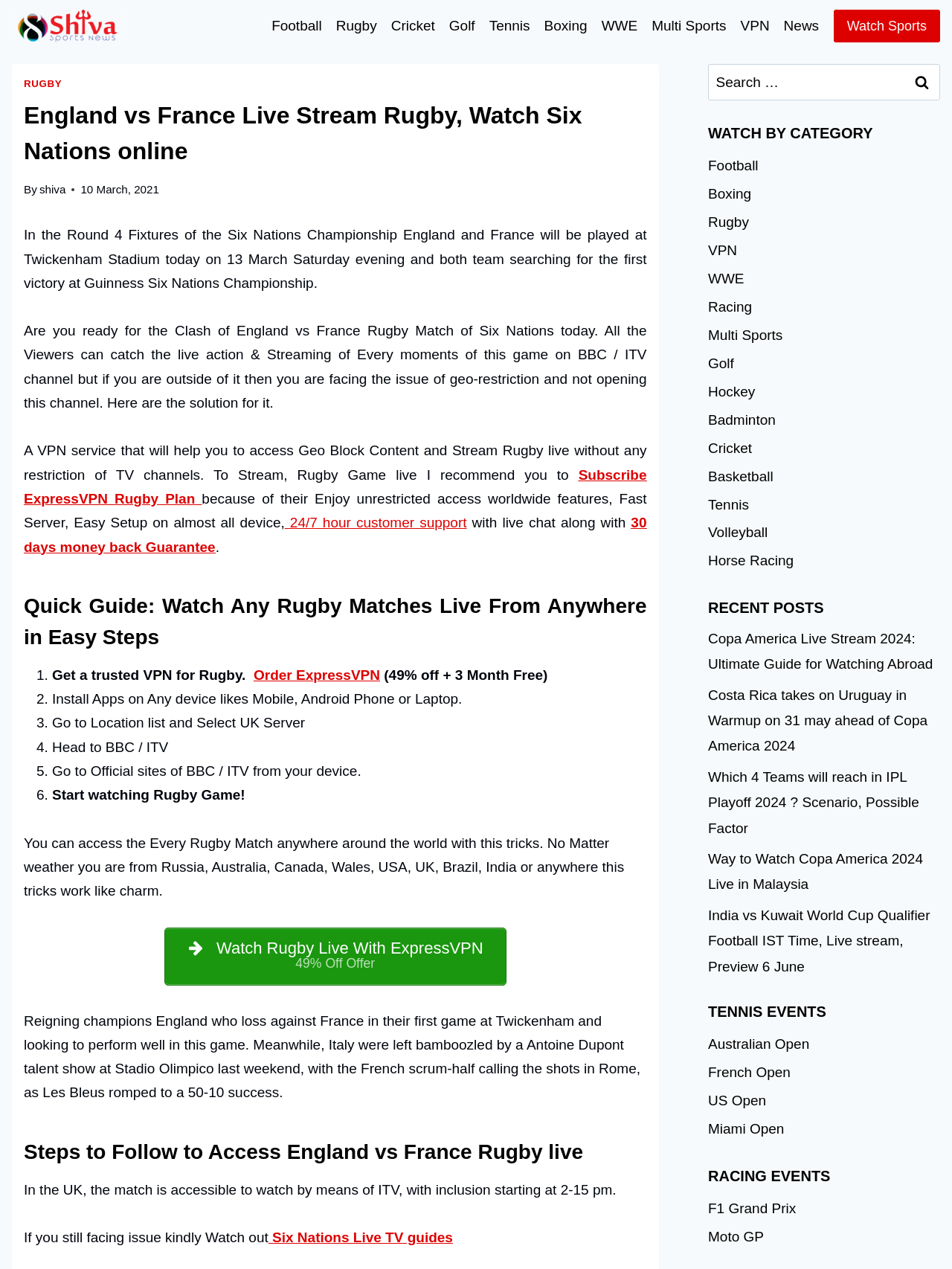What is the name of the stadium where England and France will play?
Answer the question with as much detail as you can, using the image as a reference.

The answer can be found in the second paragraph of the webpage, which states 'In the Round 4 Fixtures of the Six Nations Championship England and France will be played at Twickenham Stadium today on 13 March Saturday evening and both team searching for the first victory at Guinness Six Nations Championship.'